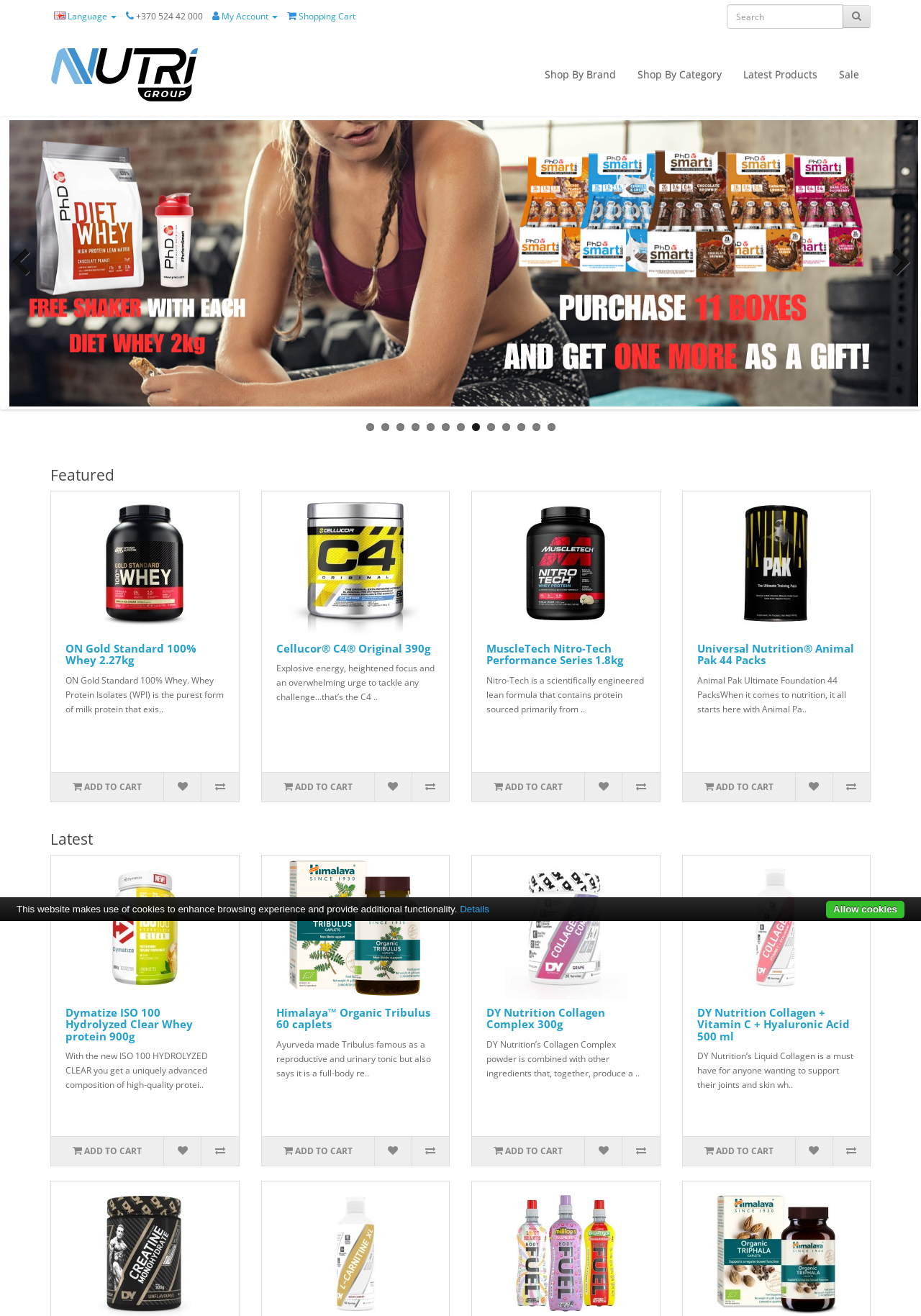What is the phone number of Nutri Group?
Please provide a detailed answer to the question.

The phone number of Nutri Group can be found at the top right corner of the webpage, next to the 'My Account' link.